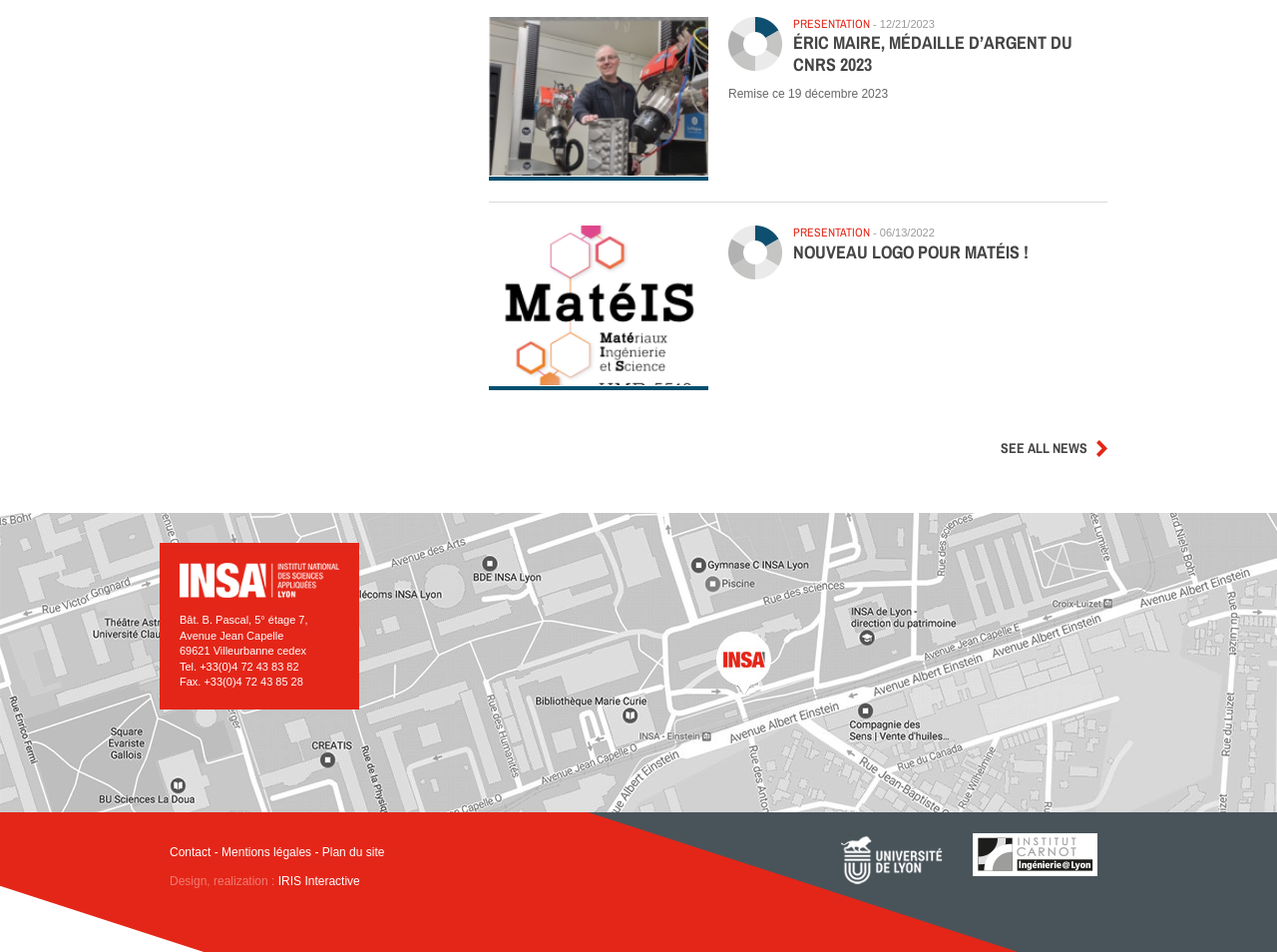Locate the bounding box coordinates of the element that should be clicked to execute the following instruction: "View the 'NOUVEAU LOGO POUR MATÉIS!' news".

[0.621, 0.251, 0.805, 0.278]